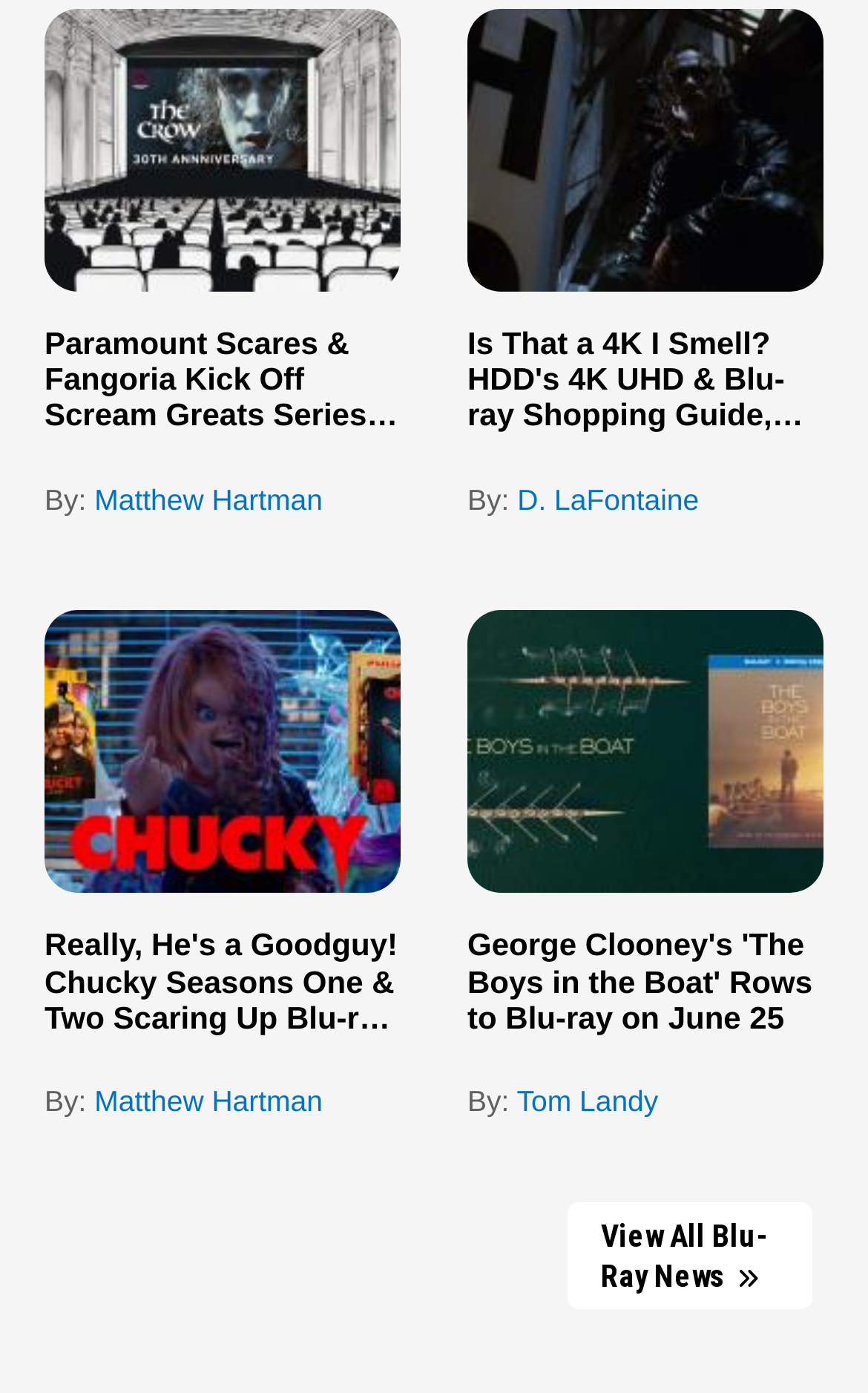Find the bounding box coordinates corresponding to the UI element with the description: "View All Blu-Ray News". The coordinates should be formatted as [left, top, right, bottom], with values as floats between 0 and 1.

[0.654, 0.863, 0.936, 0.94]